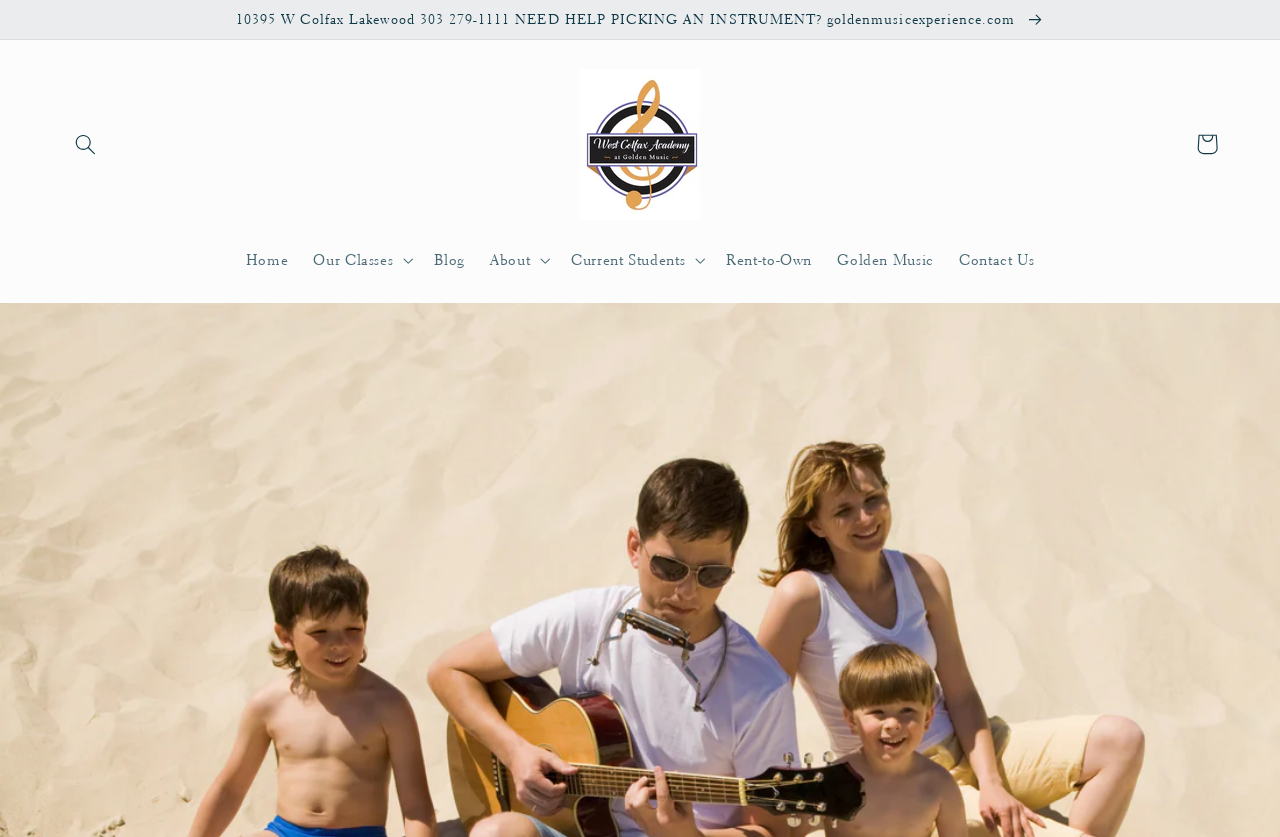Respond to the question below with a single word or phrase:
What is the main purpose of this website?

Music lessons